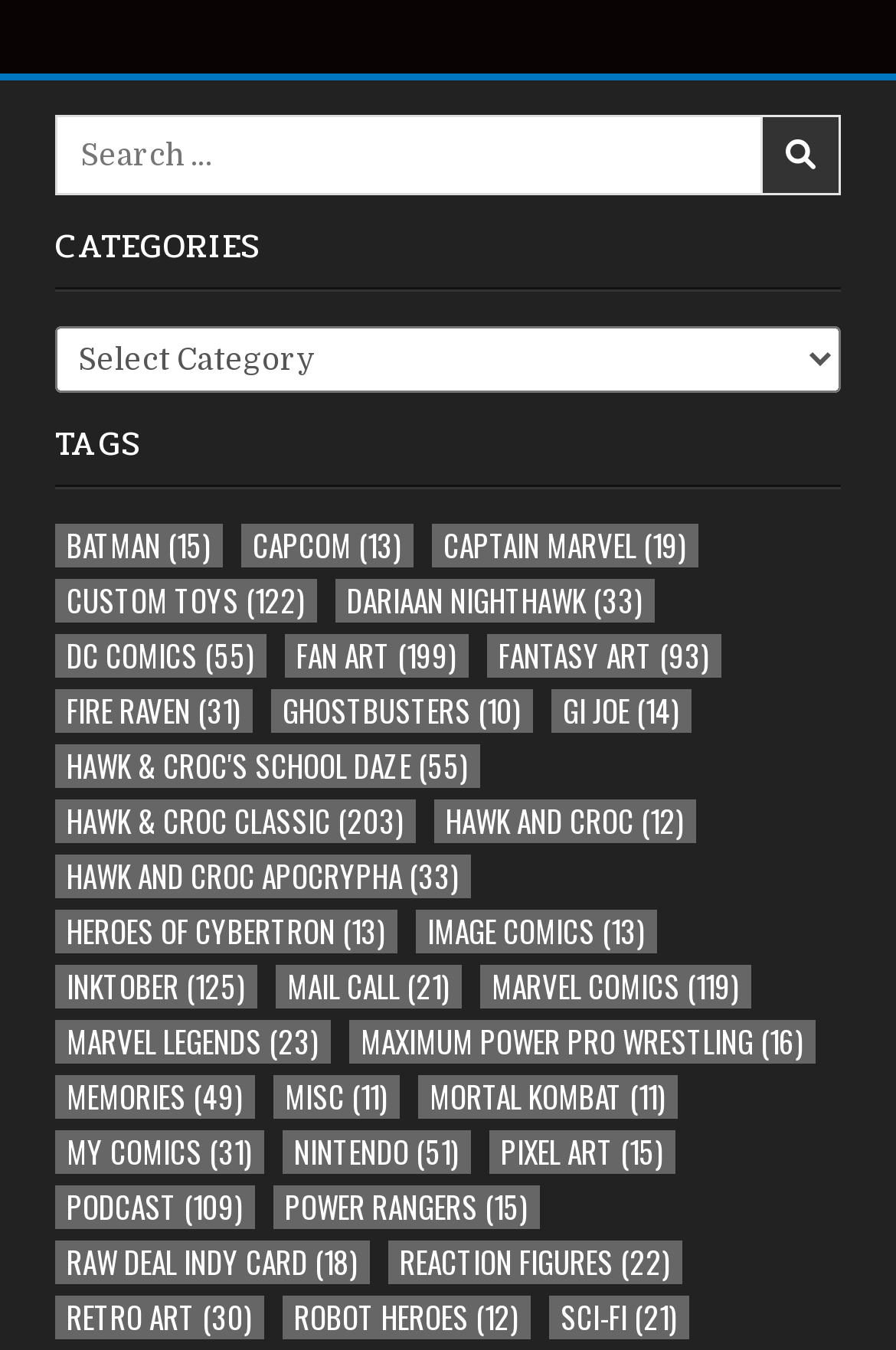What is the category below 'CATEGORIES'?
From the image, respond using a single word or phrase.

TAGS